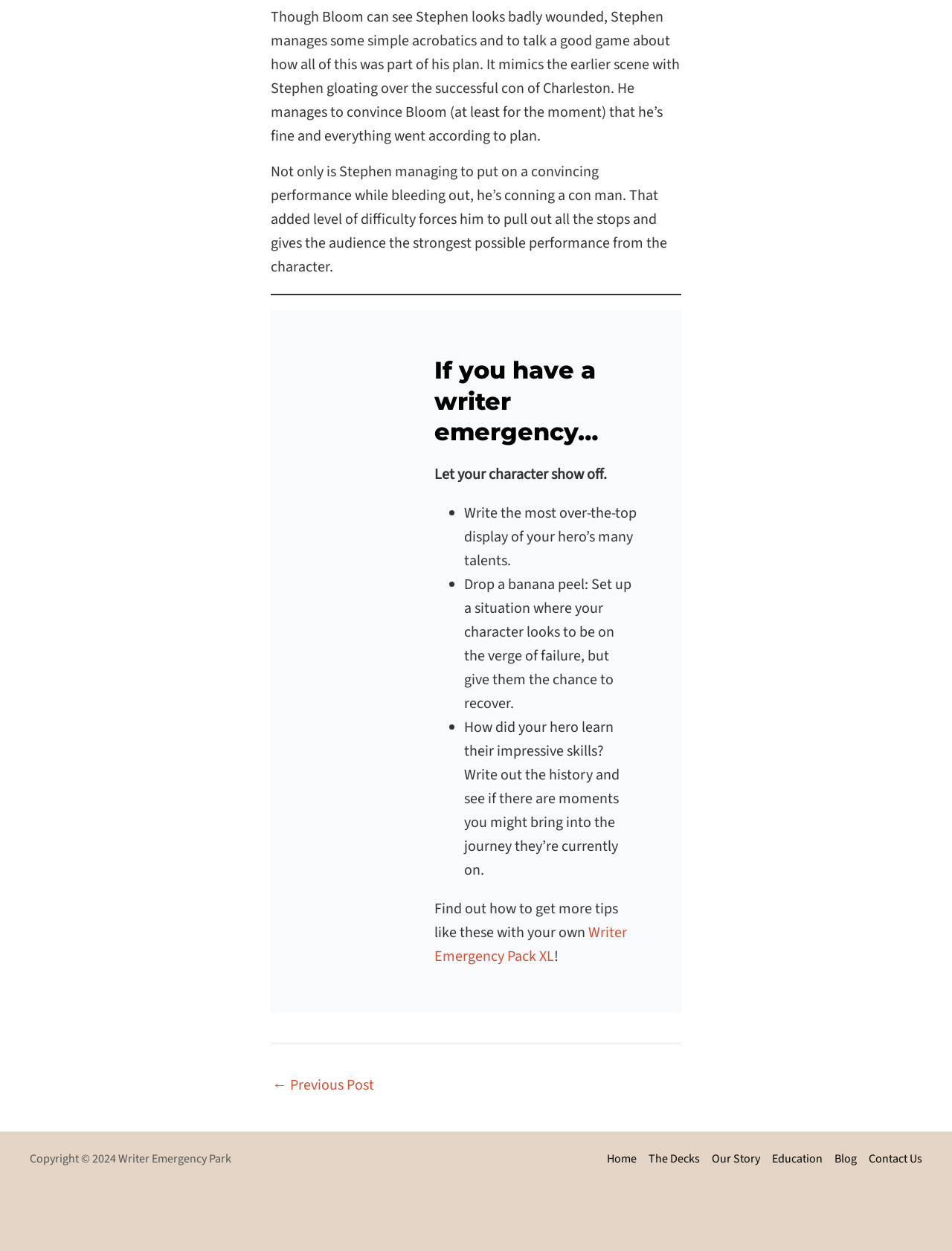Please identify the bounding box coordinates of the element that needs to be clicked to execute the following command: "Read the news about Bolsonaro". Provide the bounding box using four float numbers between 0 and 1, formatted as [left, top, right, bottom].

None